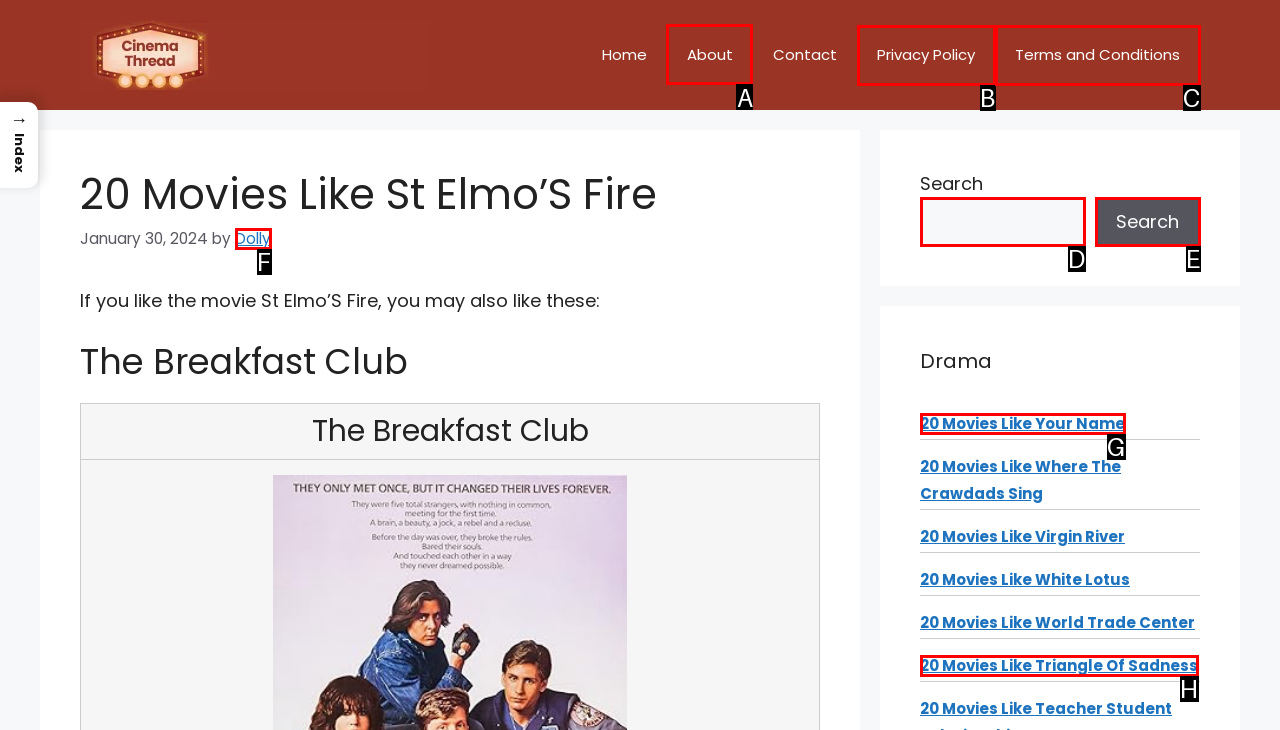Identify the HTML element to click to execute this task: Click on the 'Skip to content' link Respond with the letter corresponding to the proper option.

None